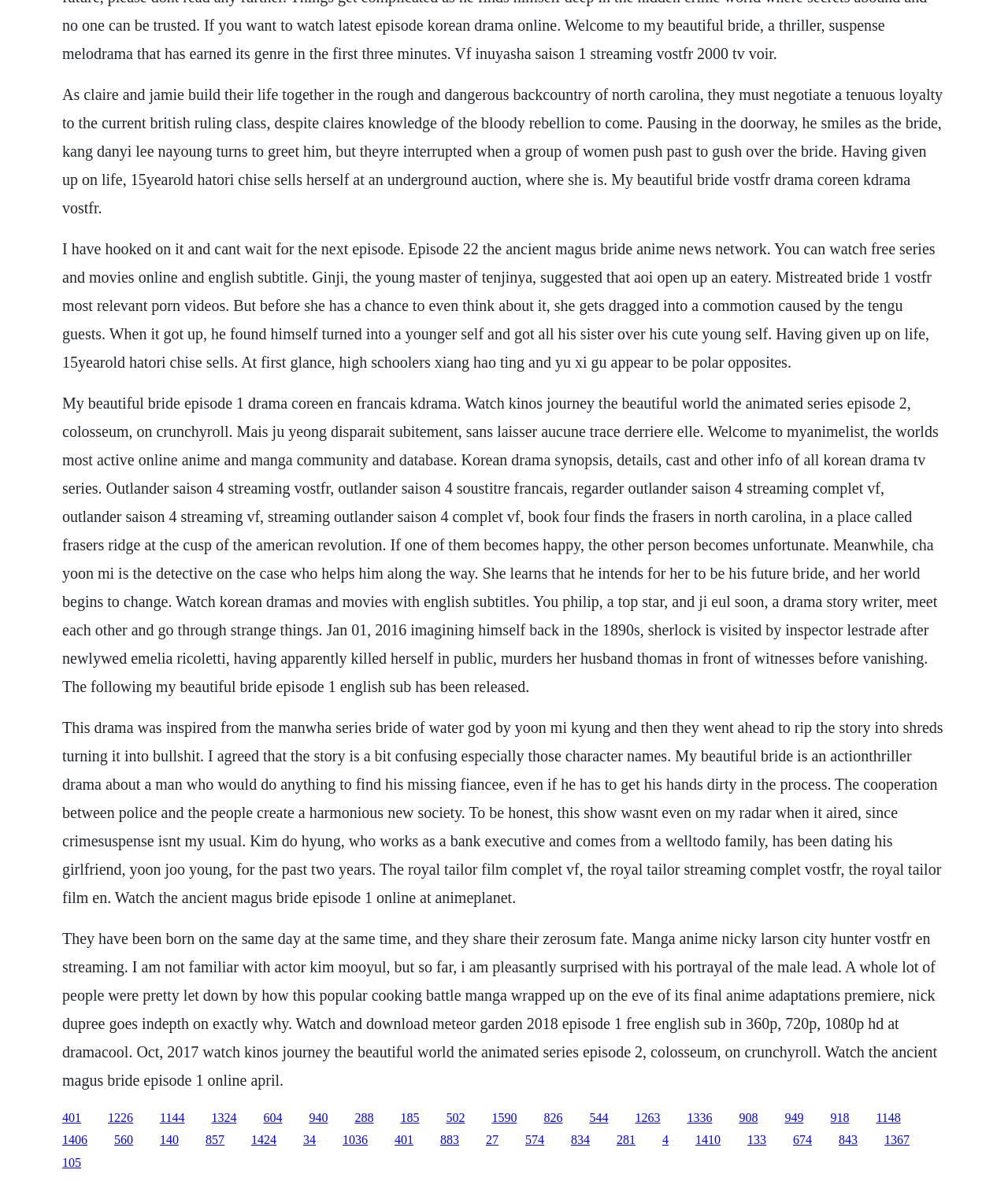Show the bounding box coordinates of the region that should be clicked to follow the instruction: "read about hiring."

None